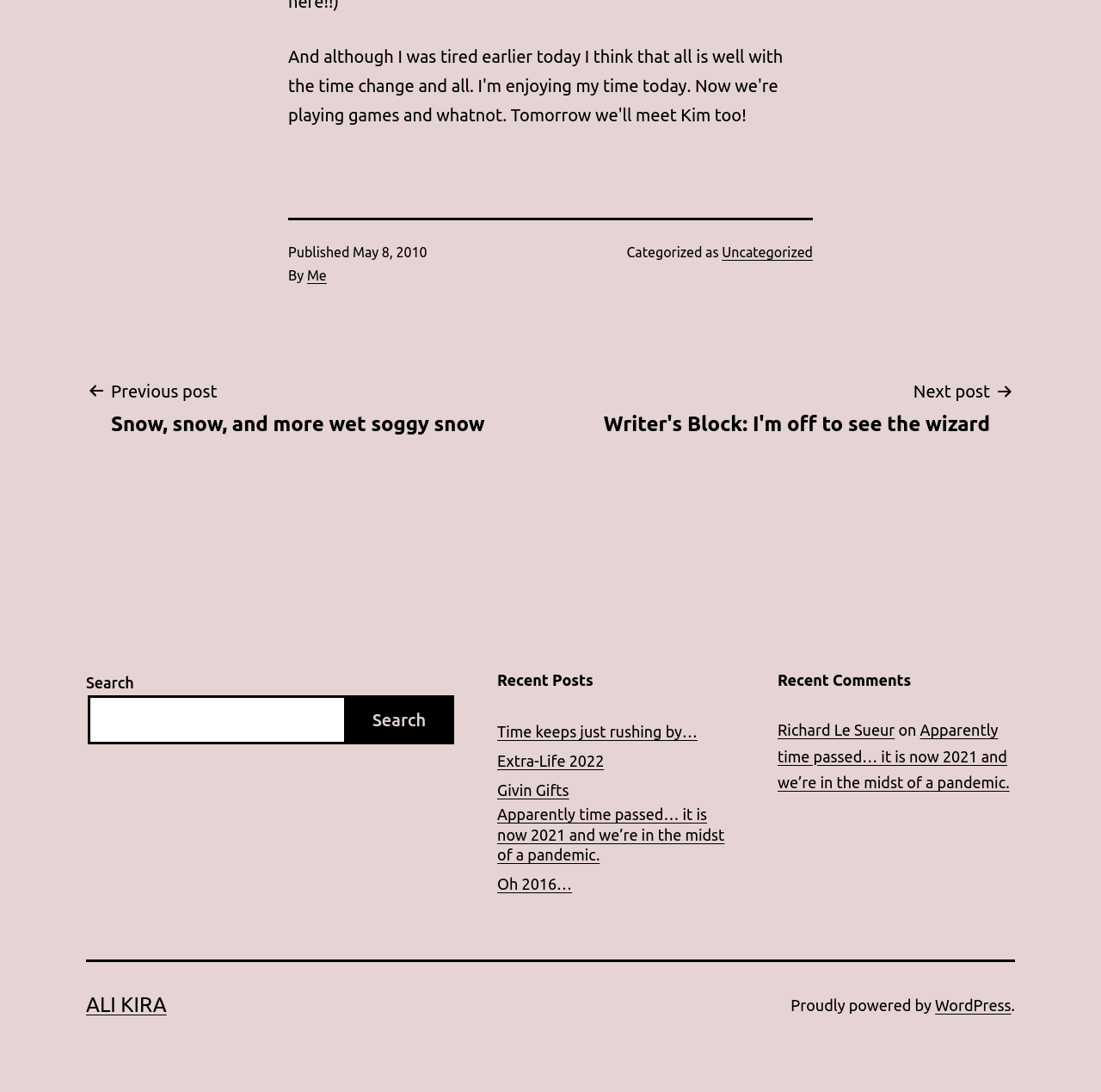Please reply to the following question using a single word or phrase: 
What is the name of the platform powering the website?

WordPress